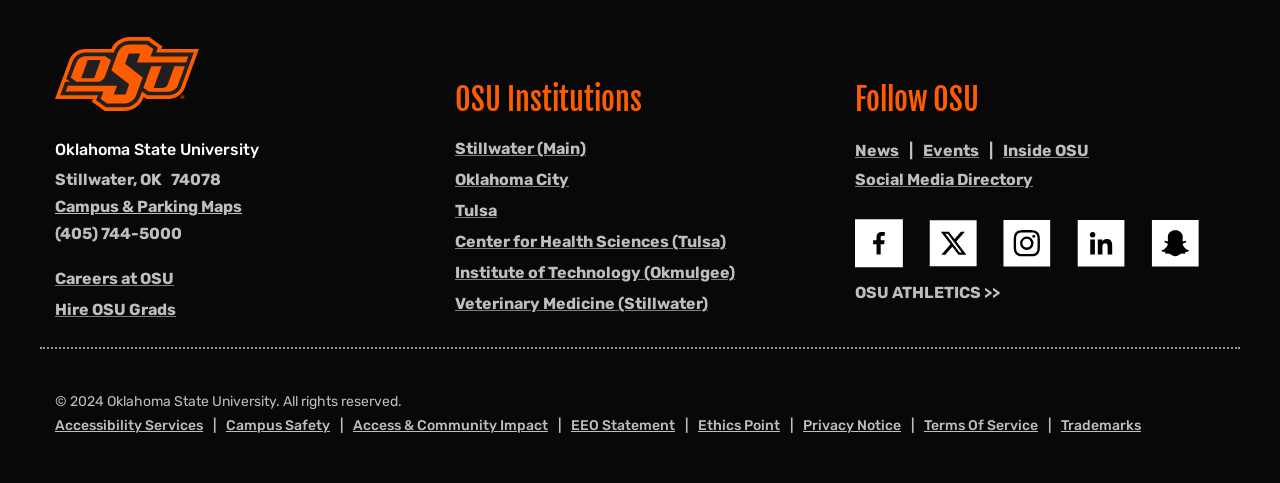How many institutions are listed under OSU Institutions?
Using the image as a reference, deliver a detailed and thorough answer to the question.

There are 6 institutions listed under OSU Institutions, which is a heading element located at the middle left of the webpage with a bounding box coordinate of [0.355, 0.175, 0.645, 0.238]. The institutions are Stillwater (Main), Oklahoma City, Tulsa, Center for Health Sciences (Tulsa), Institute of Technology (Okmulgee), and Veterinary Medicine (Stillwater).